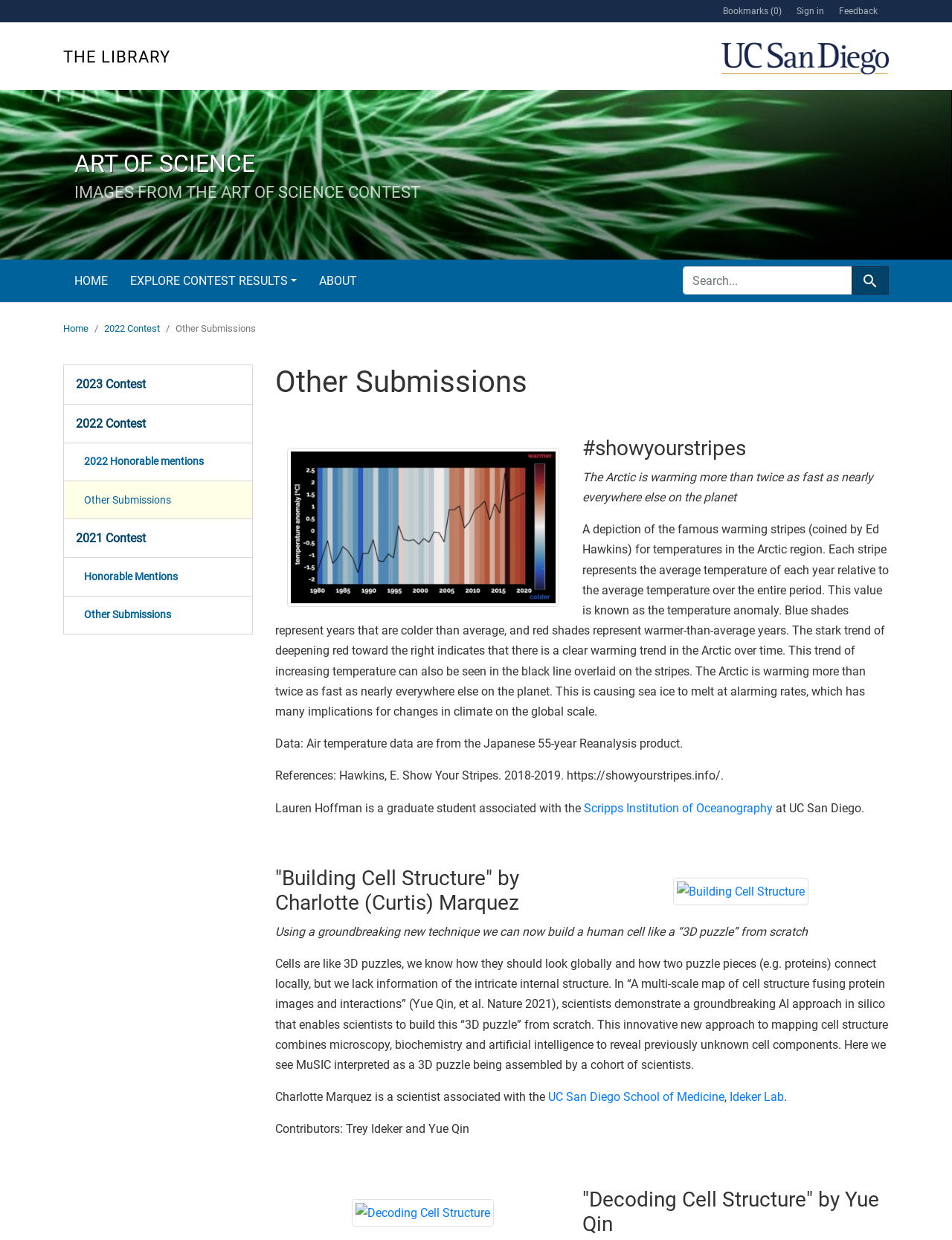Please locate the bounding box coordinates of the region I need to click to follow this instruction: "View #showyourstripes submission".

[0.302, 0.419, 0.587, 0.43]